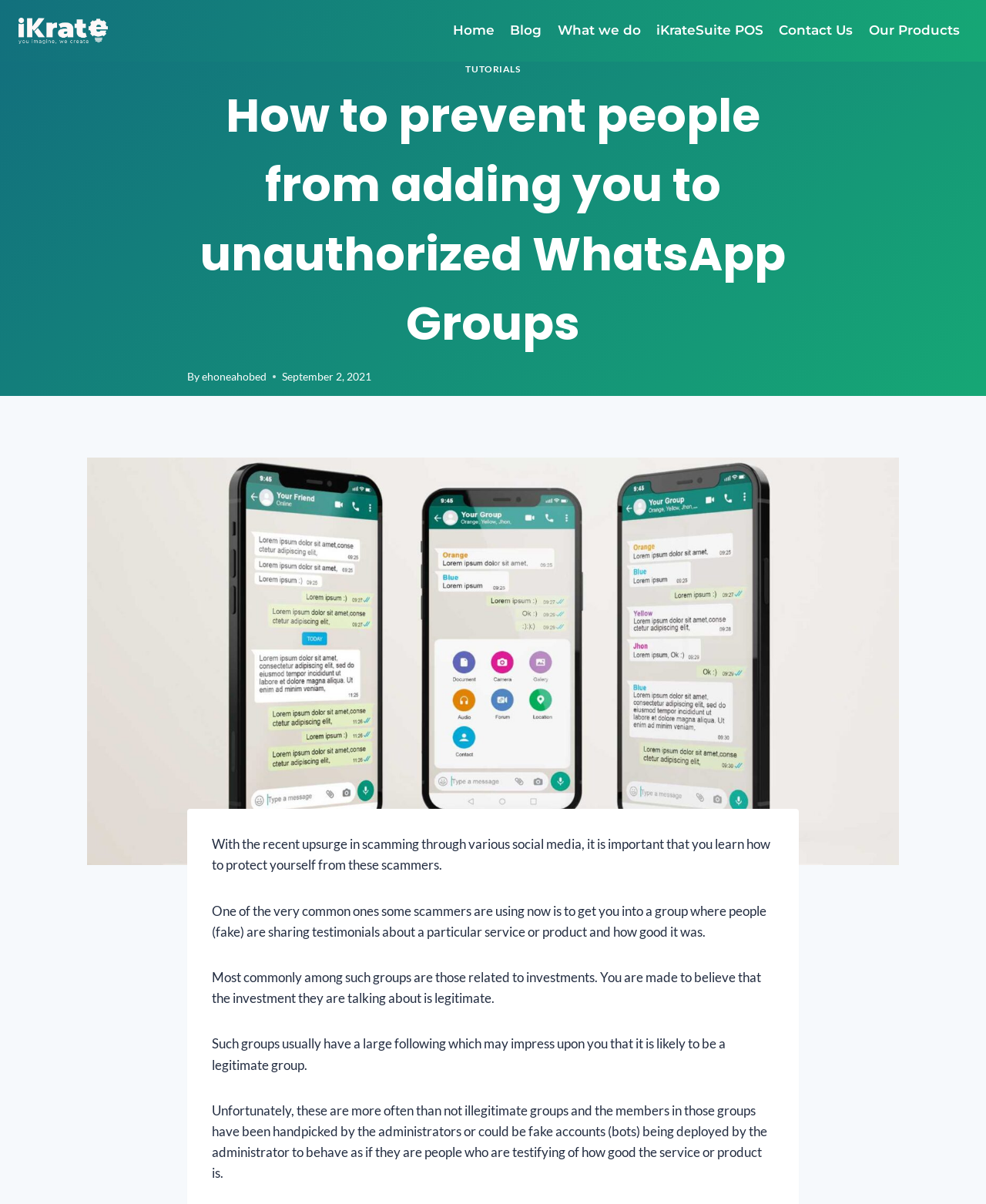Show the bounding box coordinates of the element that should be clicked to complete the task: "contact us".

[0.782, 0.01, 0.873, 0.041]